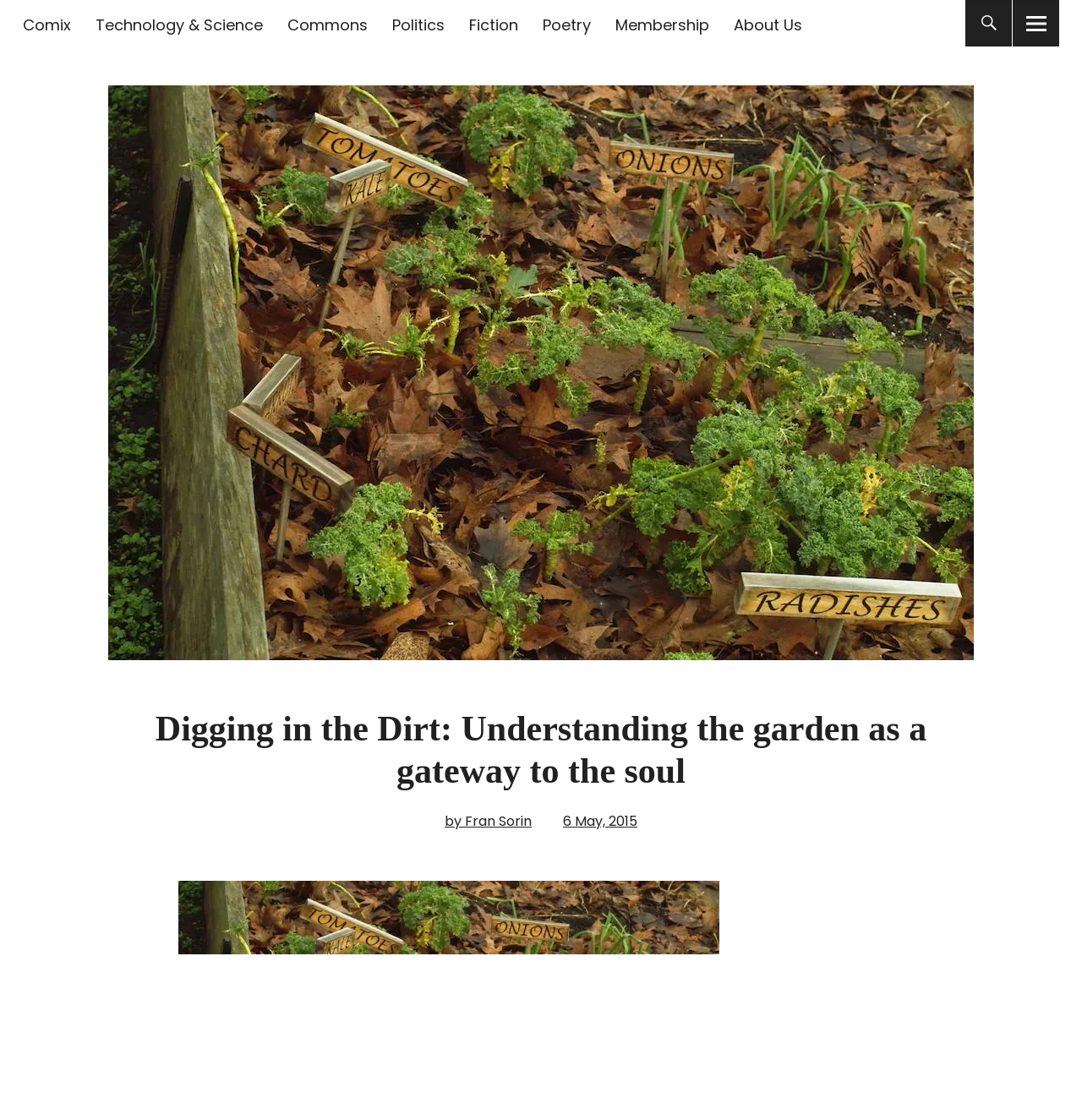Pinpoint the bounding box coordinates for the area that should be clicked to perform the following instruction: "check Membership information".

[0.568, 0.013, 0.655, 0.032]